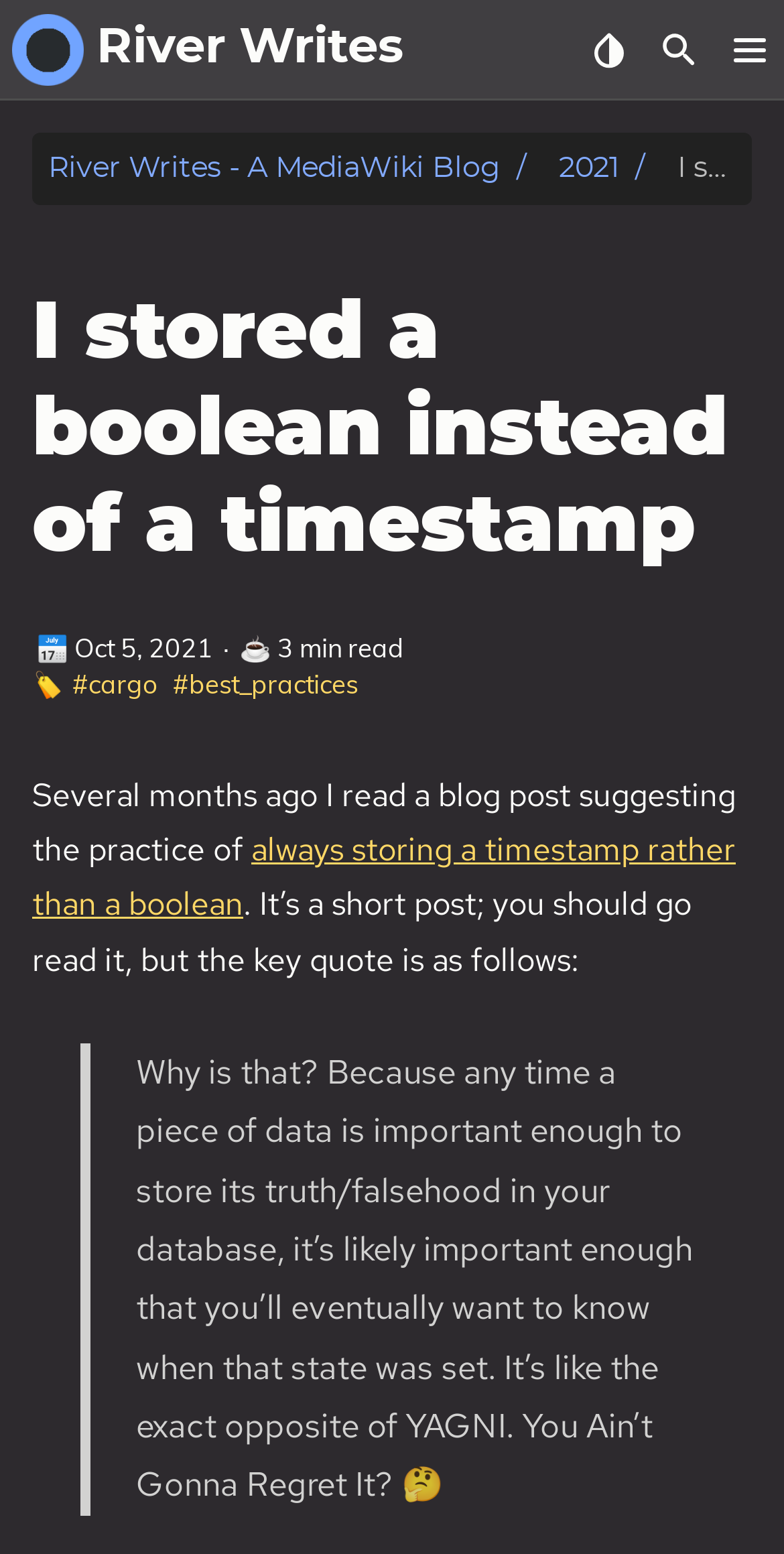What is the name of the blog?
From the image, respond with a single word or phrase.

River Writes